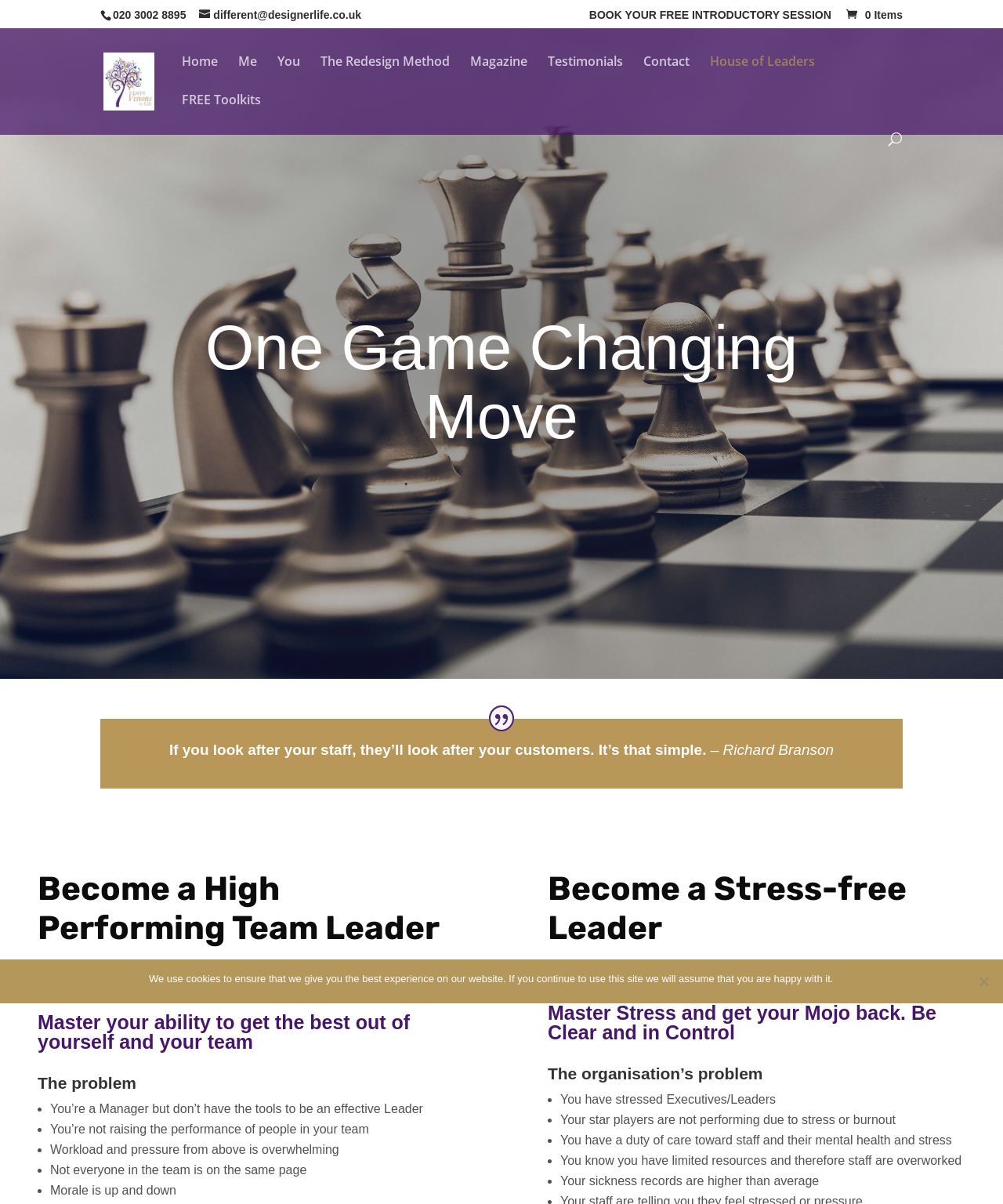What is the phone number to contact?
Please provide a single word or phrase based on the screenshot.

020 3002 8895